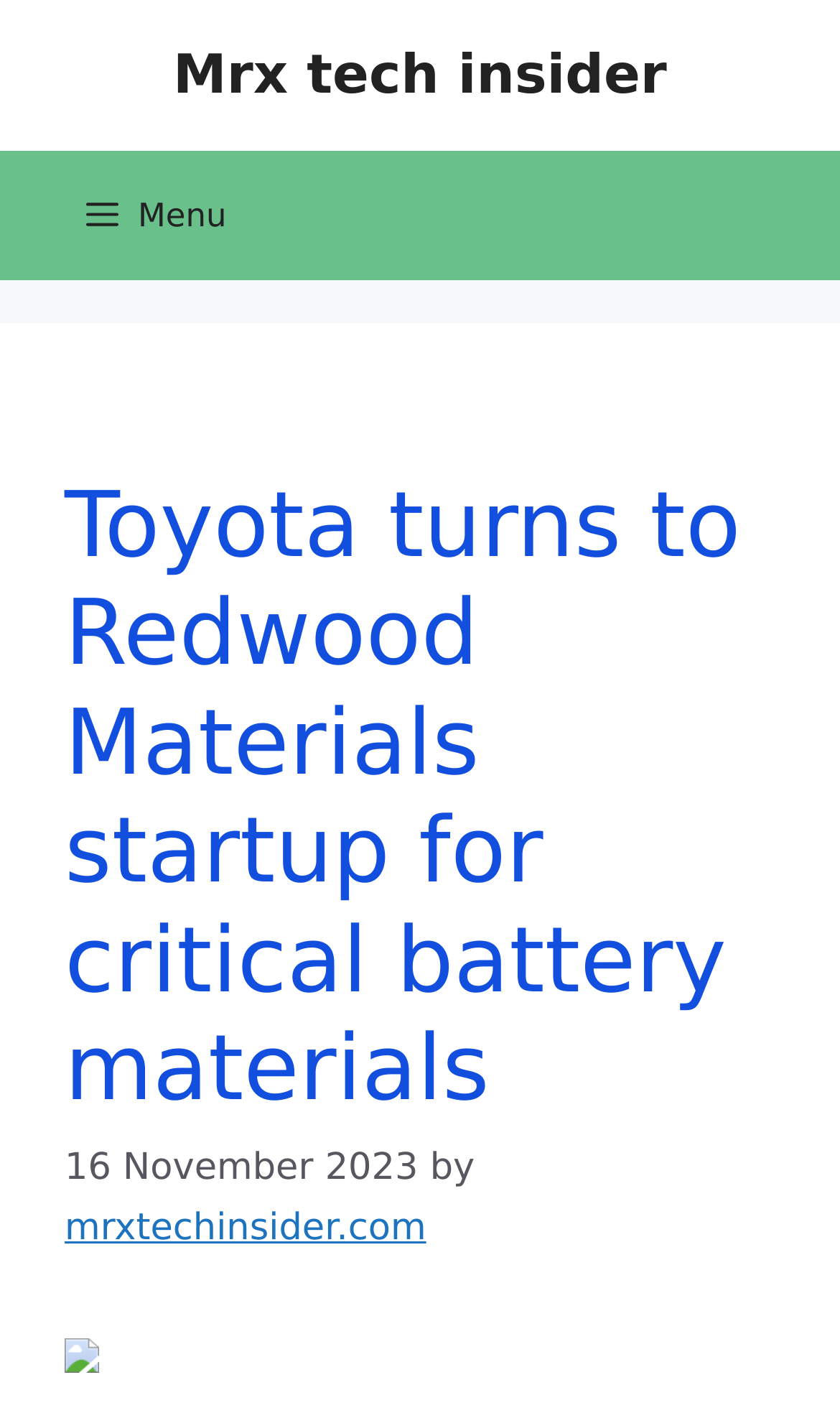Using floating point numbers between 0 and 1, provide the bounding box coordinates in the format (top-left x, top-left y, bottom-right x, bottom-right y). Locate the UI element described here: Mrx tech insider

[0.206, 0.031, 0.794, 0.075]